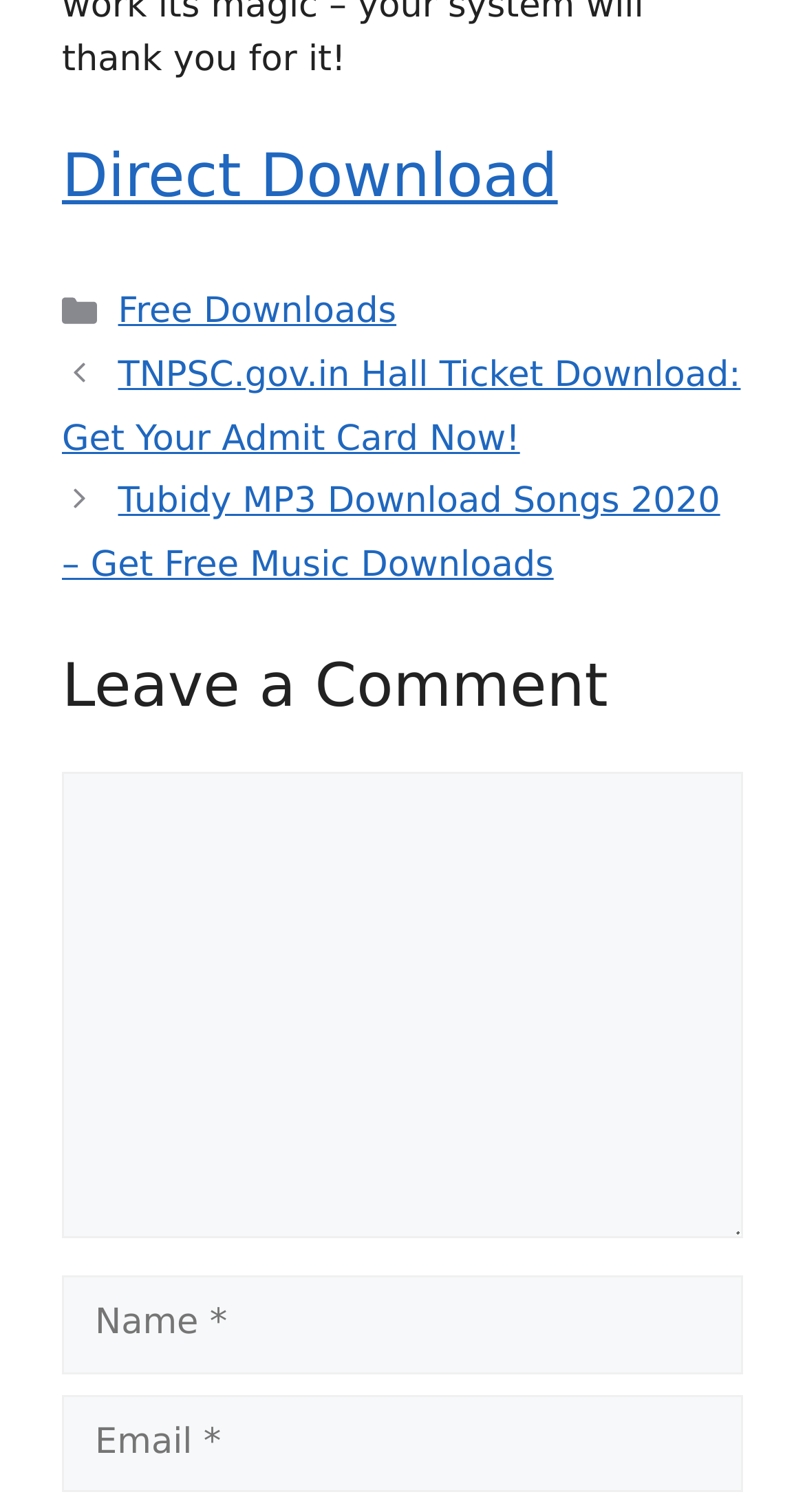Provide the bounding box coordinates of the HTML element this sentence describes: "Free Downloads".

[0.147, 0.193, 0.492, 0.22]